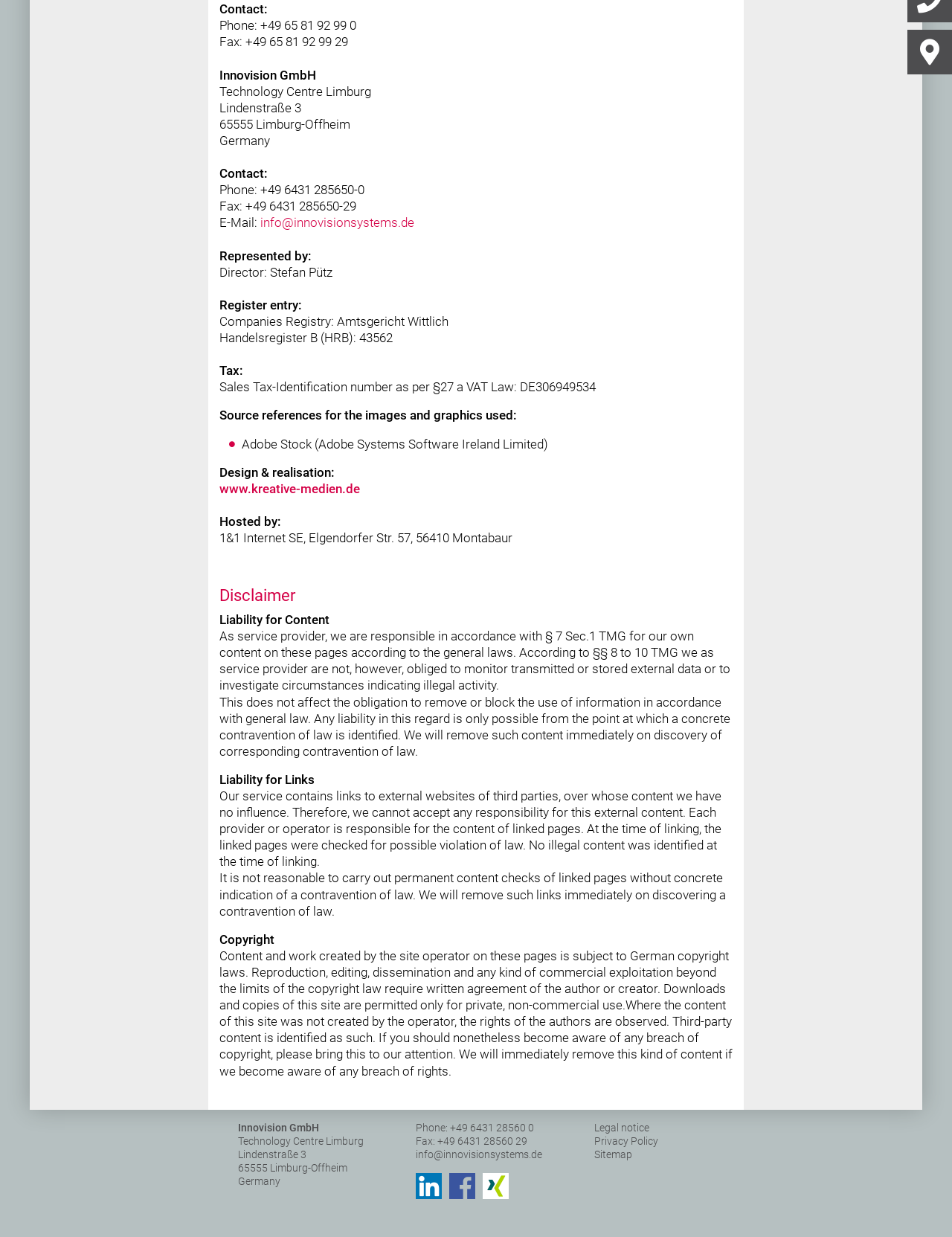Determine the bounding box coordinates for the HTML element described here: "Legal notice".

[0.624, 0.907, 0.682, 0.916]